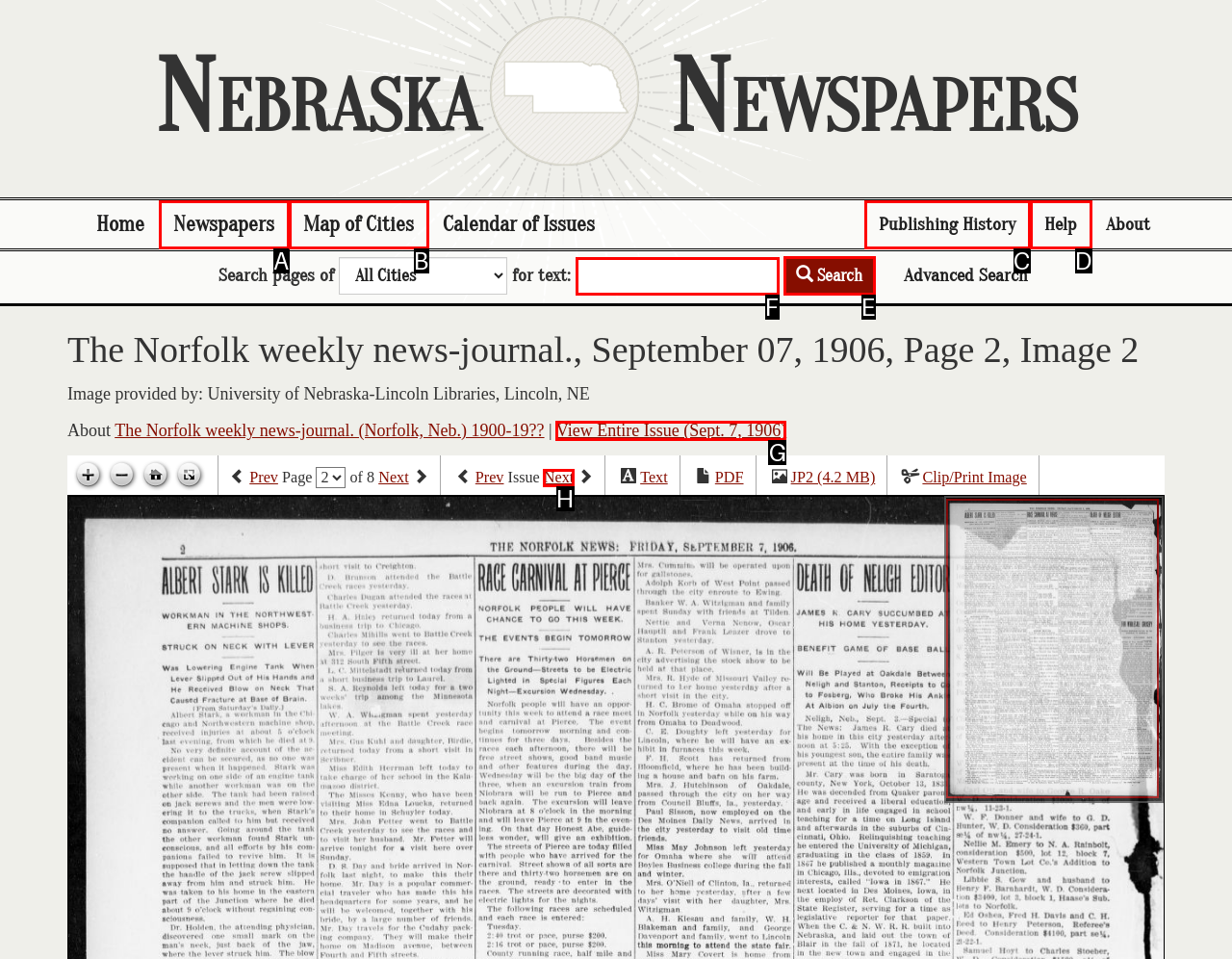Determine which option should be clicked to carry out this task: Read the 'Only One Word' post
State the letter of the correct choice from the provided options.

None